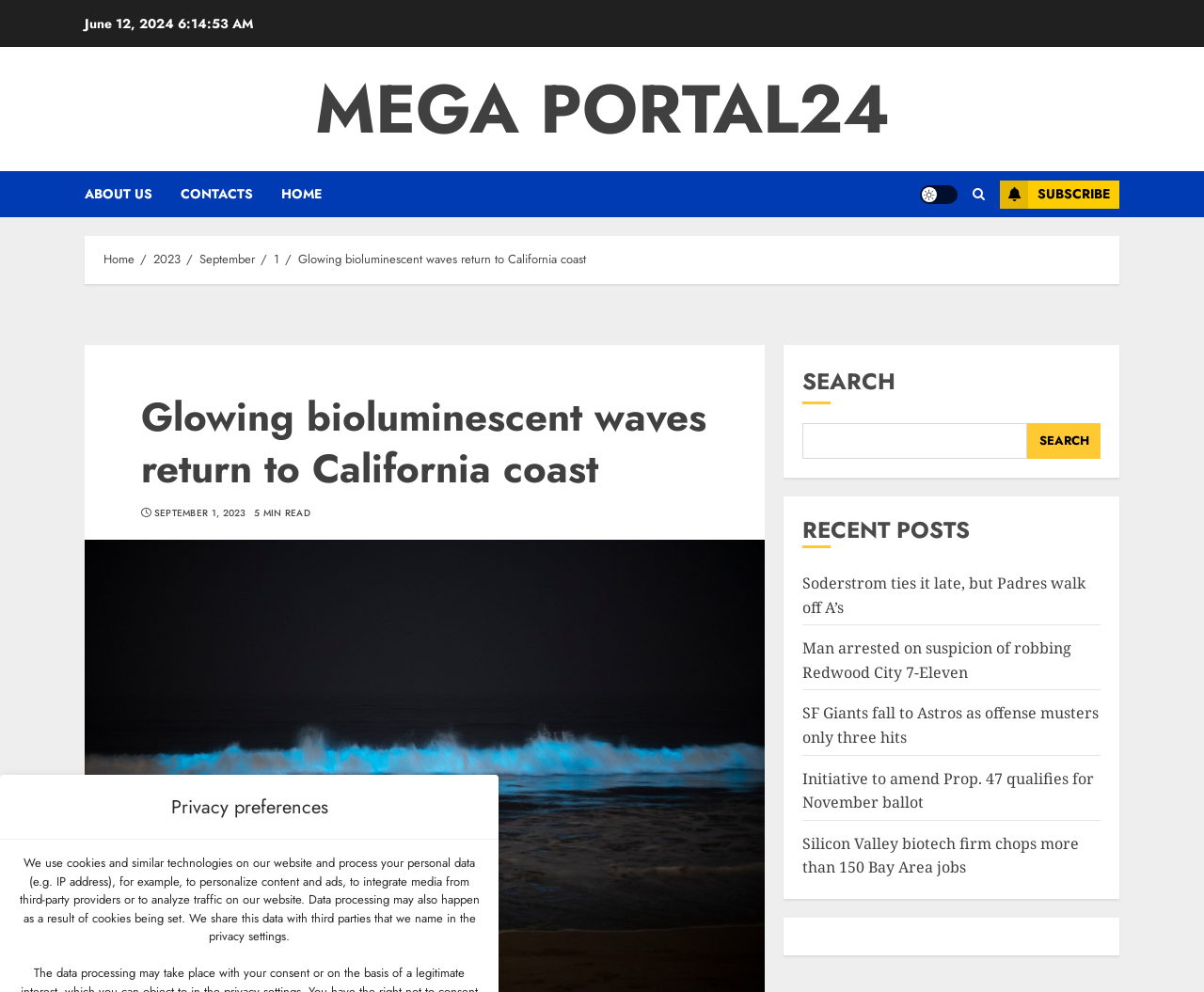Find the bounding box coordinates of the clickable area that will achieve the following instruction: "Subscribe to the newsletter".

[0.83, 0.182, 0.93, 0.21]